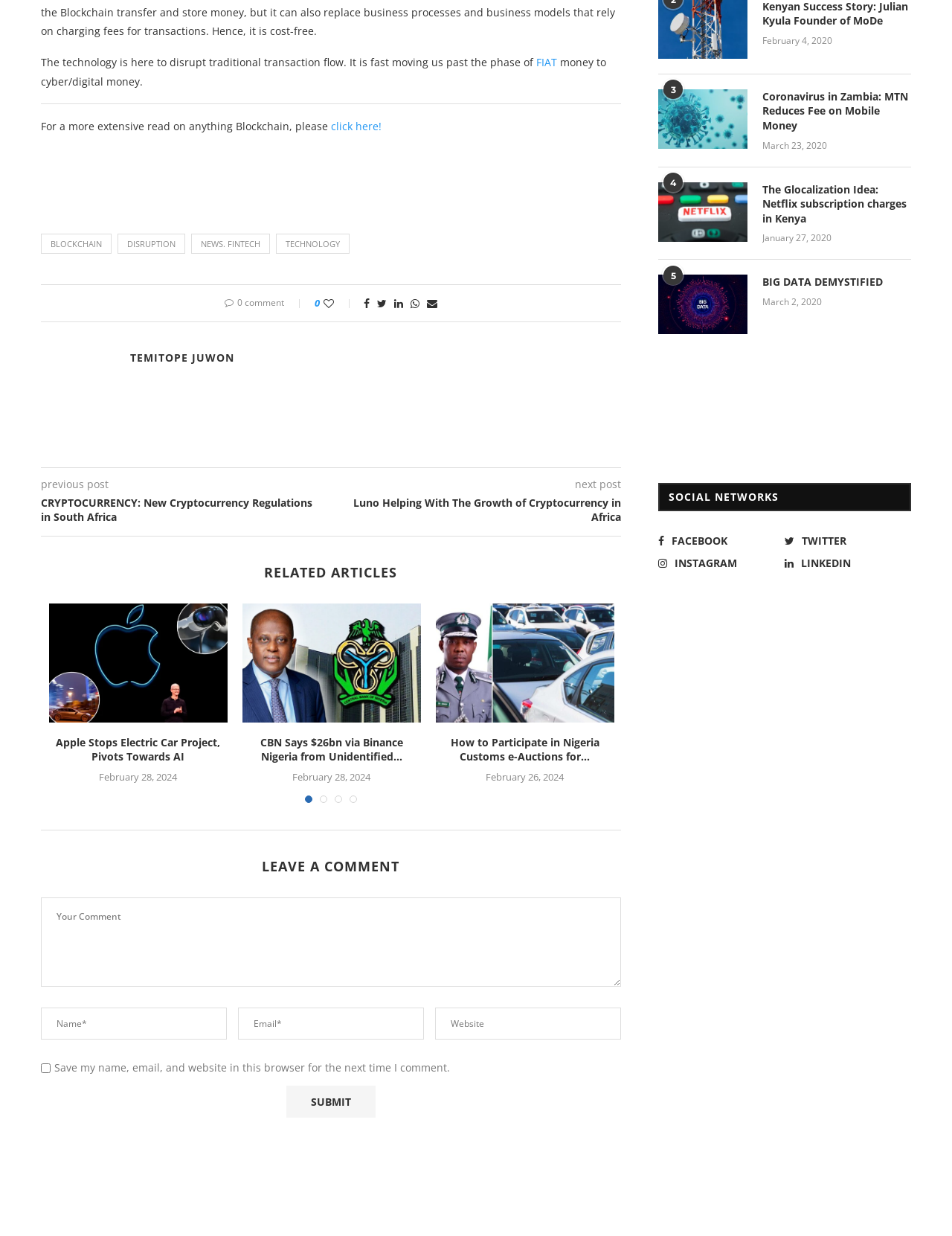How many related articles are listed?
Could you answer the question in a detailed manner, providing as much information as possible?

The number of related articles can be found by counting the links below the heading 'RELATED ARTICLES'. There are four links: 'Apple Stops Electric Car Project, Pivots Towards AI', 'CBN Says $26bn via Binance Nigeria from Unidentified Sources', 'How to Participate in Nigeria Customs e-Auctions for Seized Goods', and 'NDIC Refunded Customers of Revoked Microfinance Banks'.